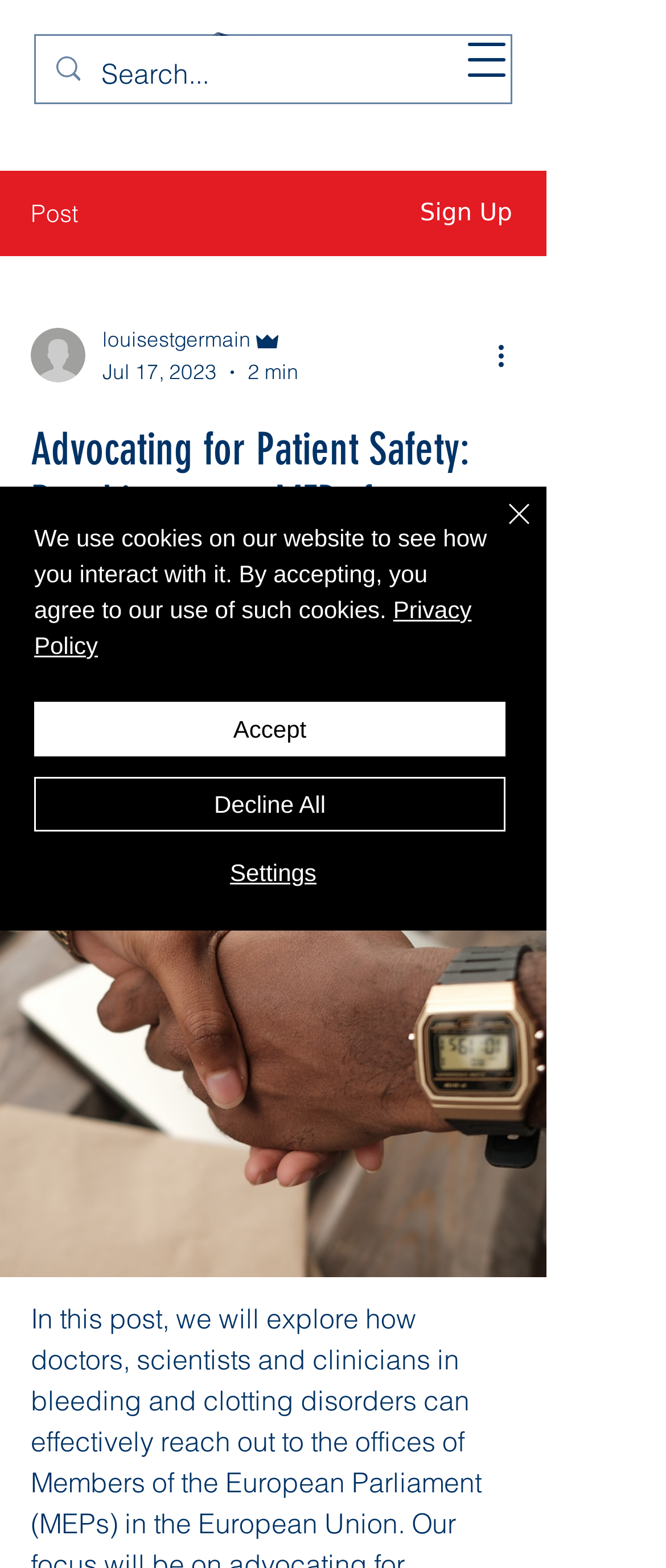How long does it take to read the blog post?
Answer briefly with a single word or phrase based on the image.

2 min